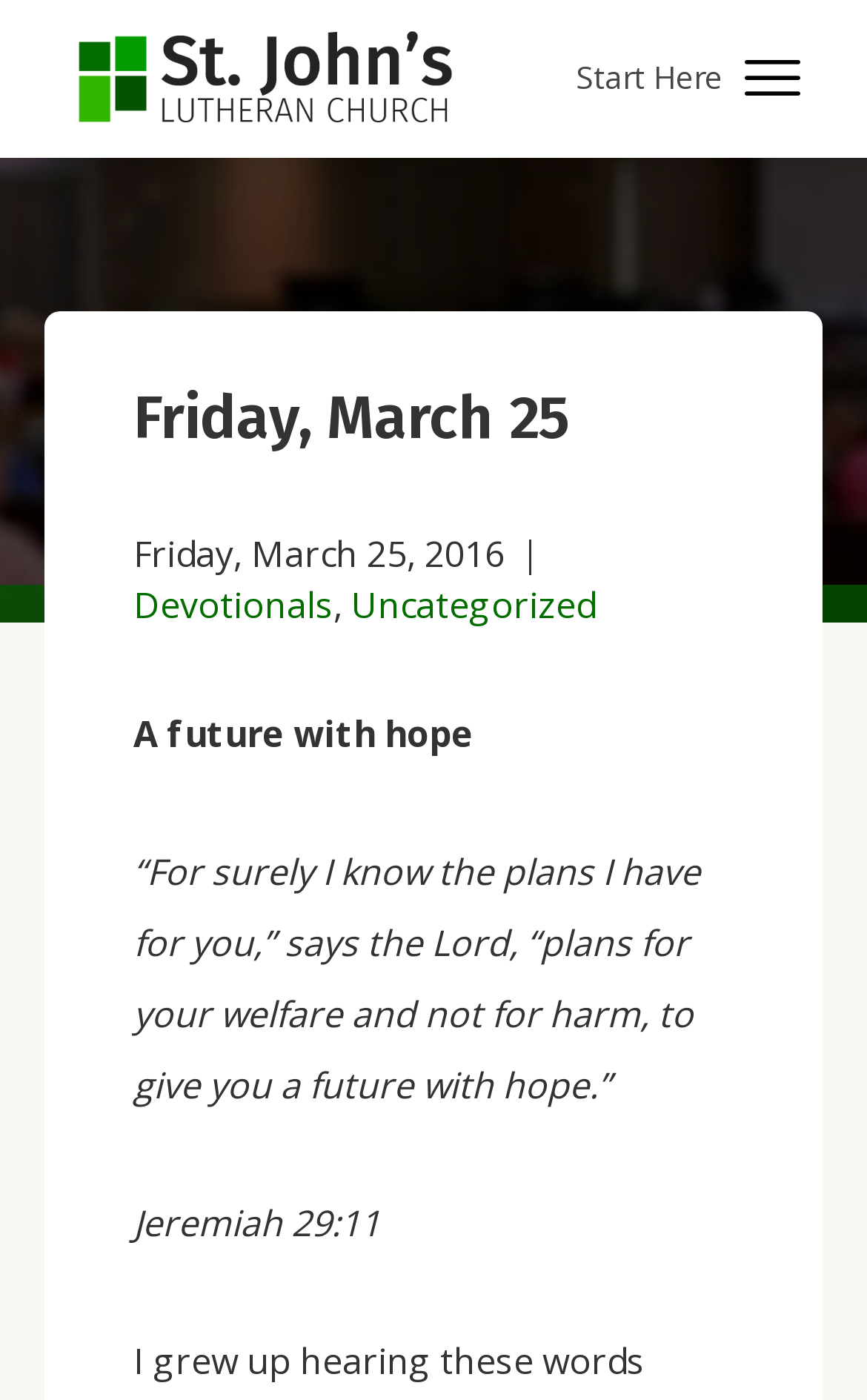Can you find and generate the webpage's heading?

Friday, March 25